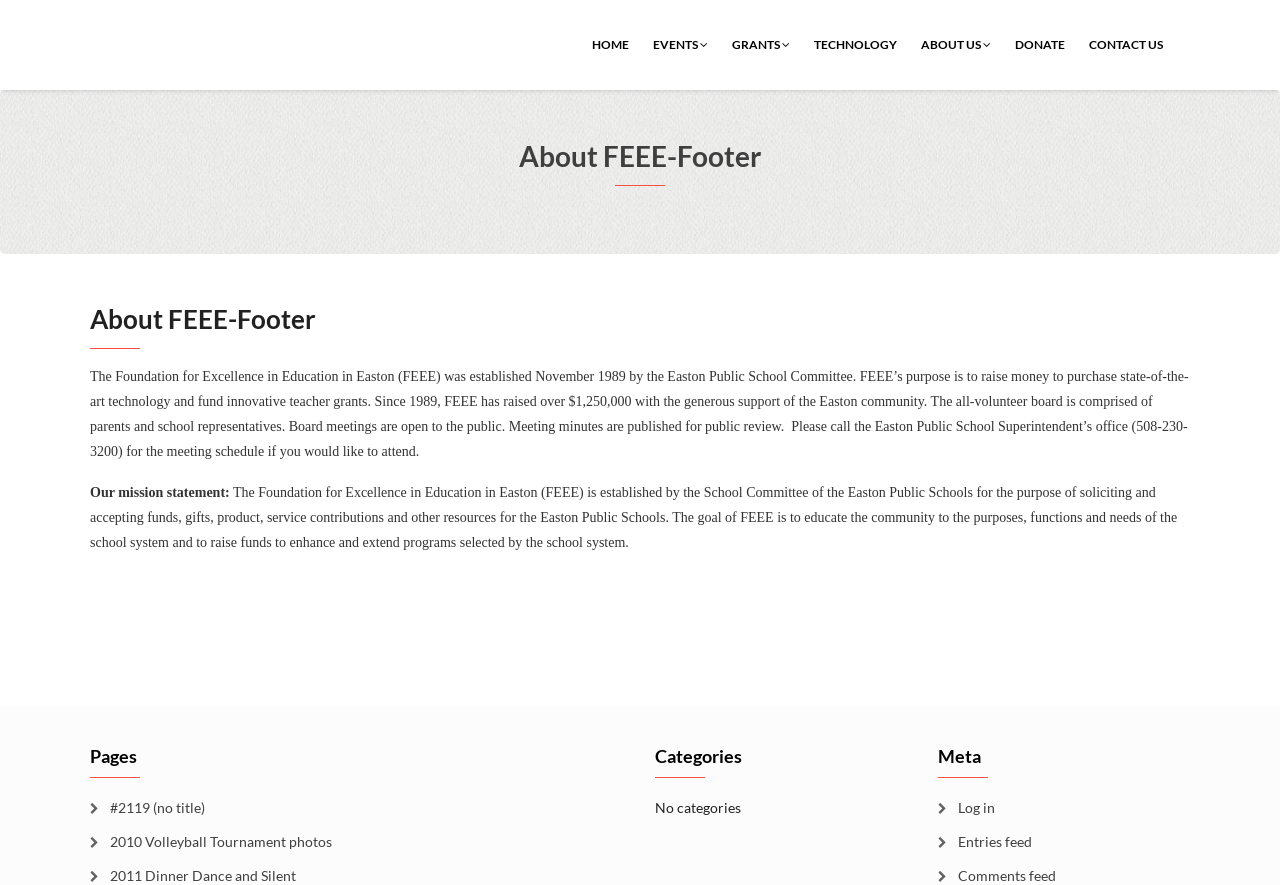What is the phone number to call for meeting schedules?
Please provide a single word or phrase as the answer based on the screenshot.

508-230-3200